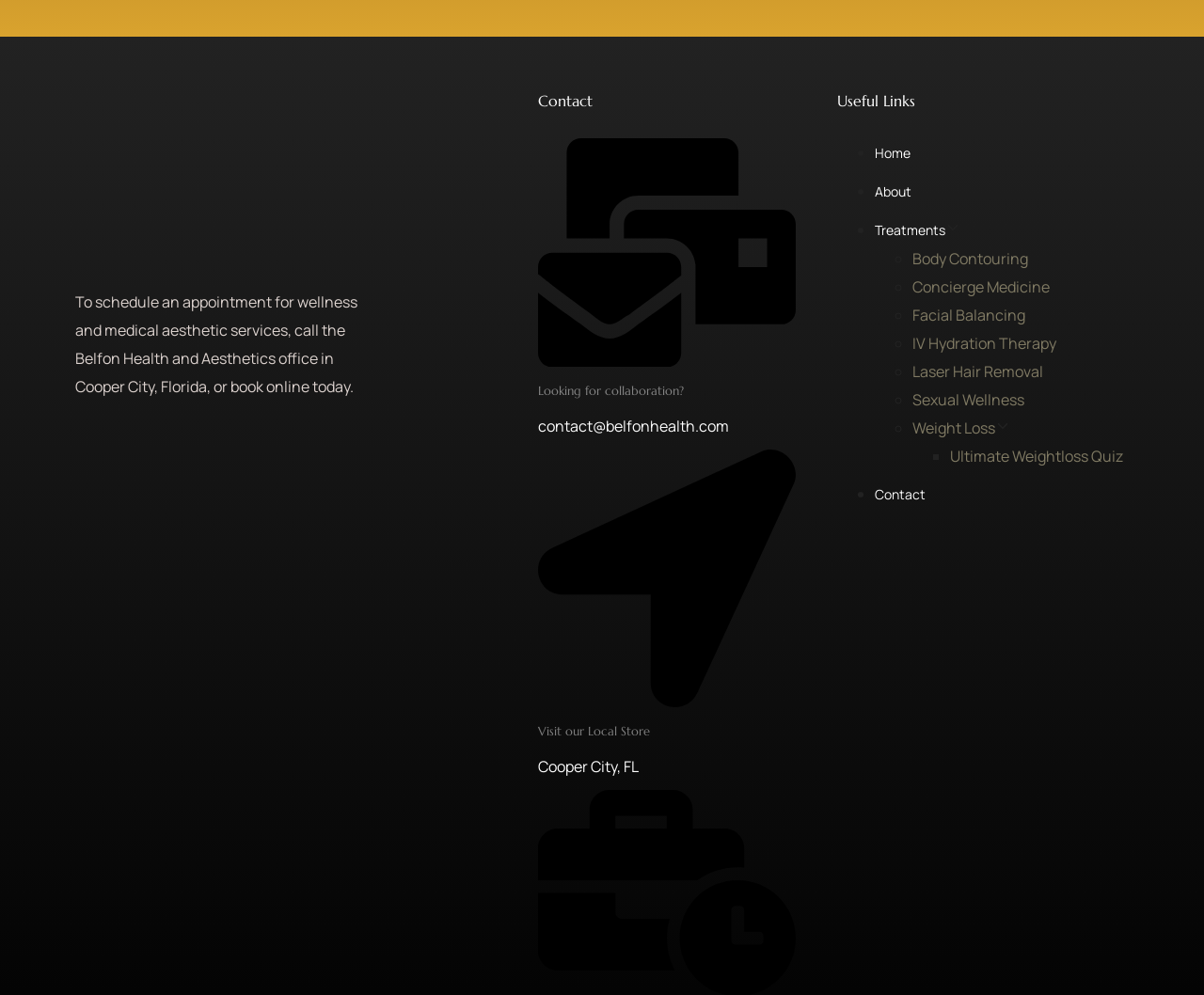Please identify the bounding box coordinates of the area that needs to be clicked to follow this instruction: "Click the 'Home' link".

[0.727, 0.145, 0.756, 0.162]